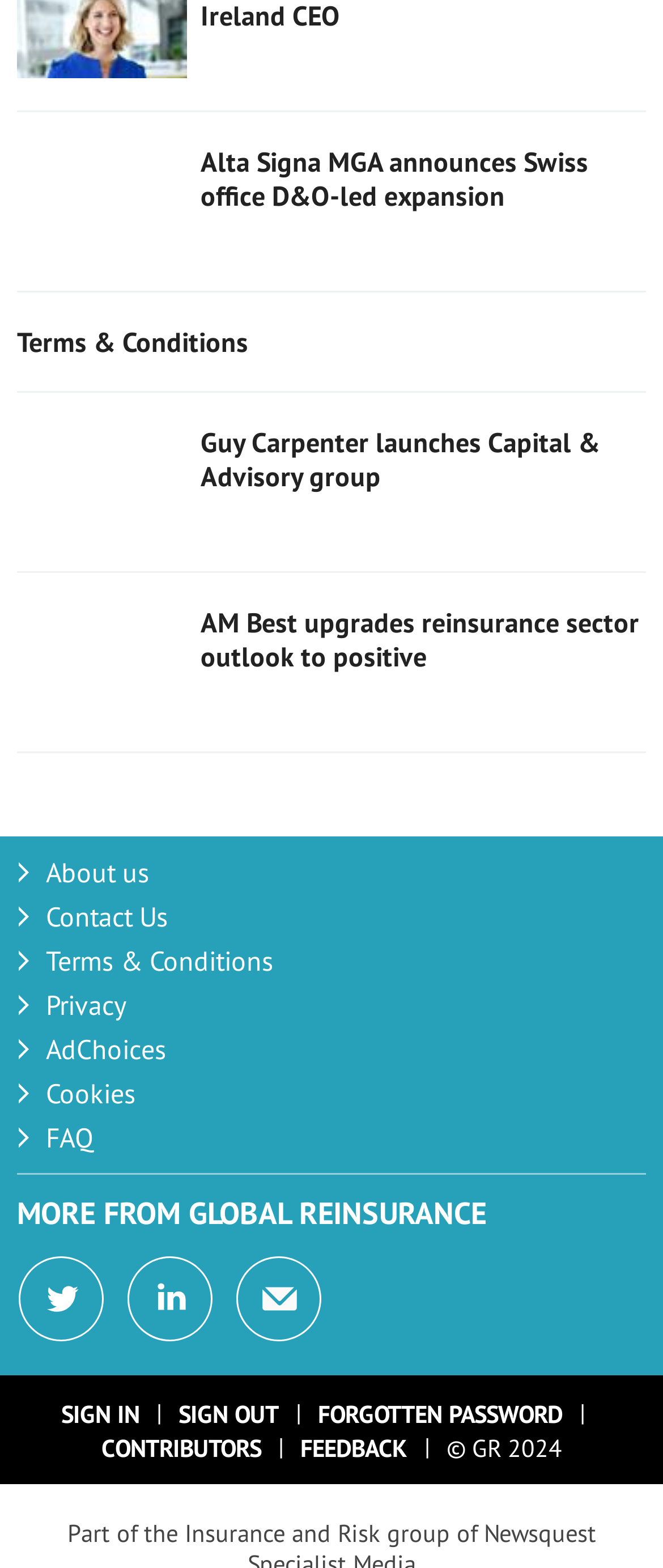Please respond to the question with a concise word or phrase:
How many links are there on the webpage?

17